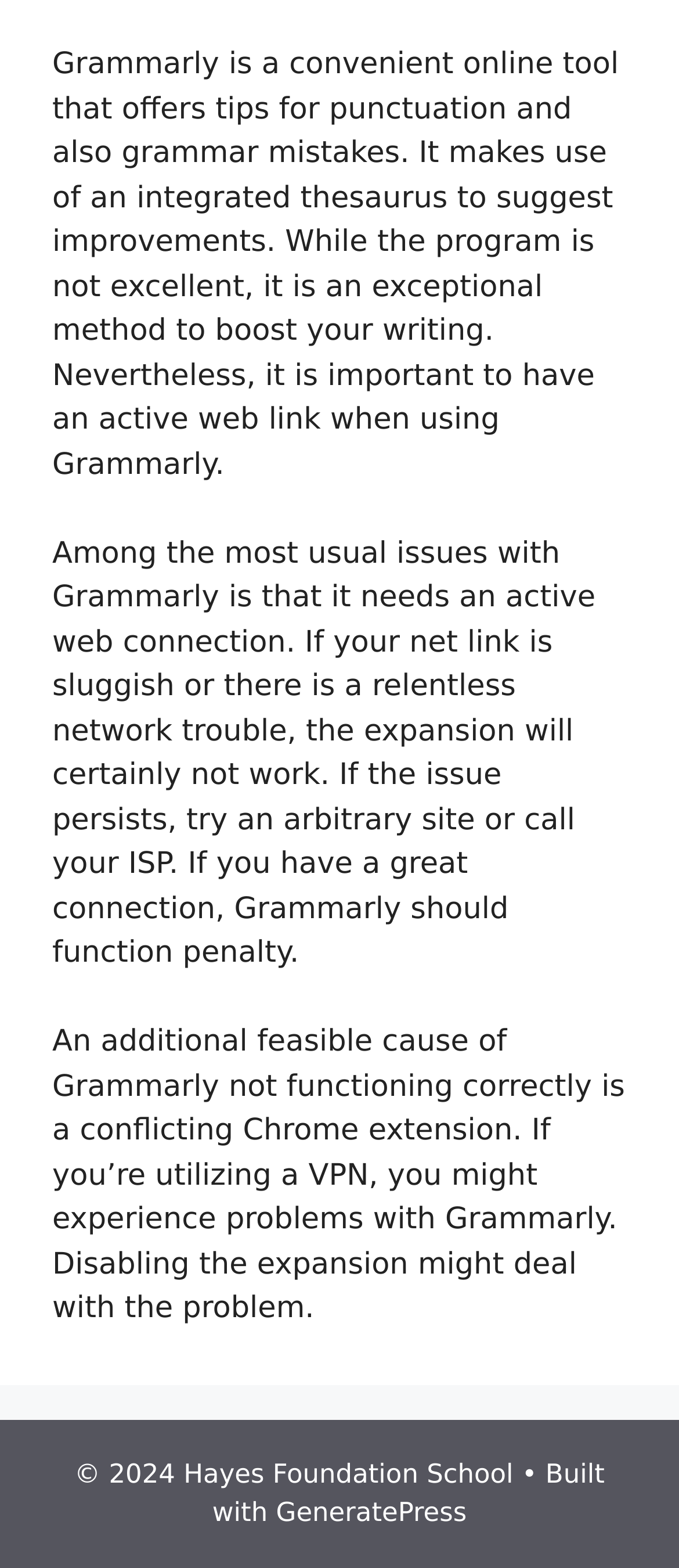What is the name of the website builder?
Based on the content of the image, thoroughly explain and answer the question.

The link element at the bottom of the page mentions that the website was built with GeneratePress.